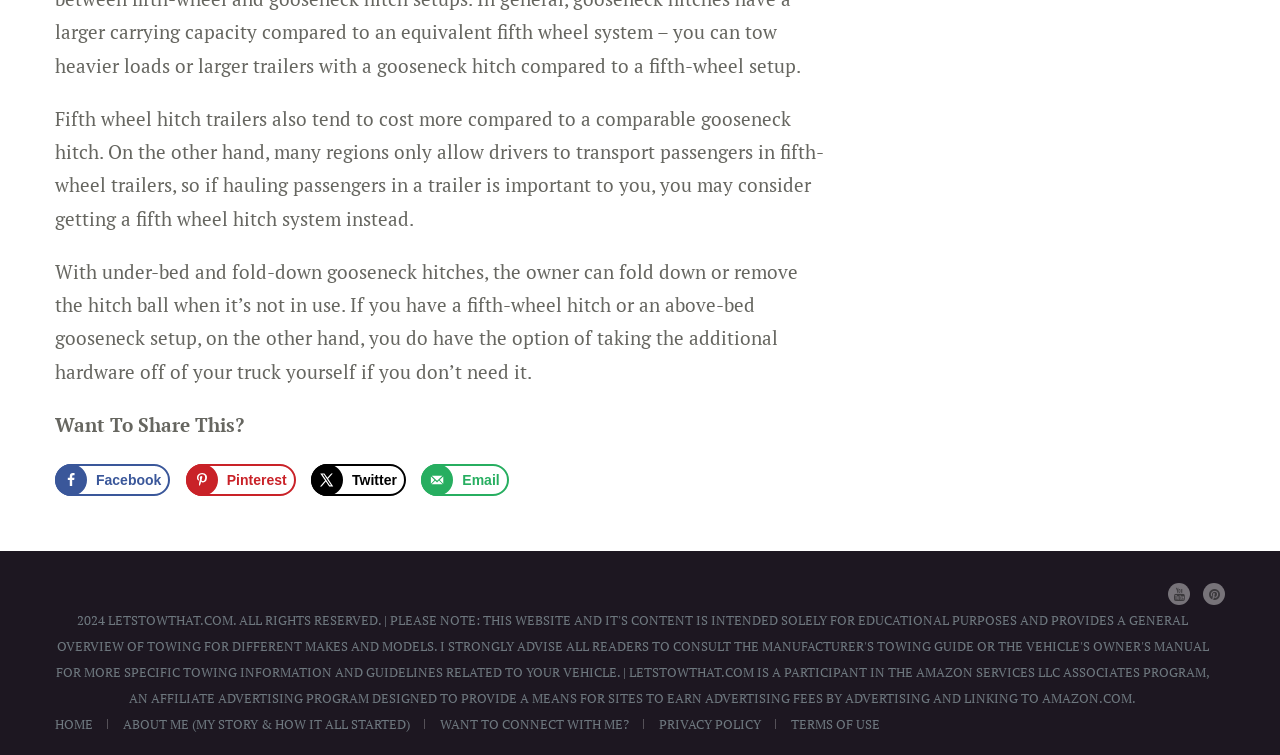Please analyze the image and provide a thorough answer to the question:
What is the purpose of the 'Want To Share This?' section?

The 'Want To Share This?' section contains links to share the content on Facebook, Pinterest, Twitter, and via email, indicating that its purpose is to allow users to share the content on social media and other platforms.